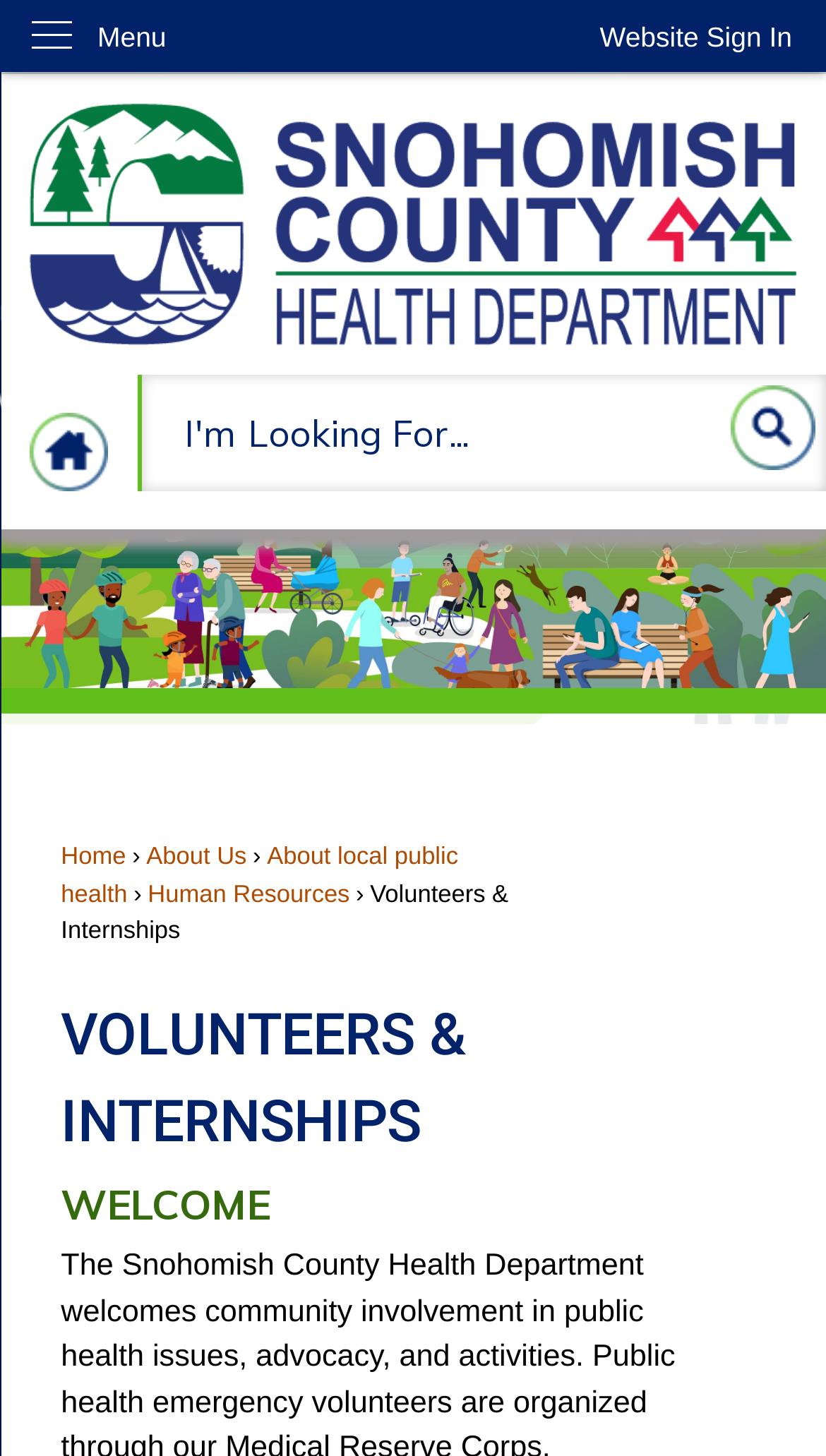Please identify the bounding box coordinates of the element I need to click to follow this instruction: "Learn about local public health".

[0.074, 0.581, 0.555, 0.623]